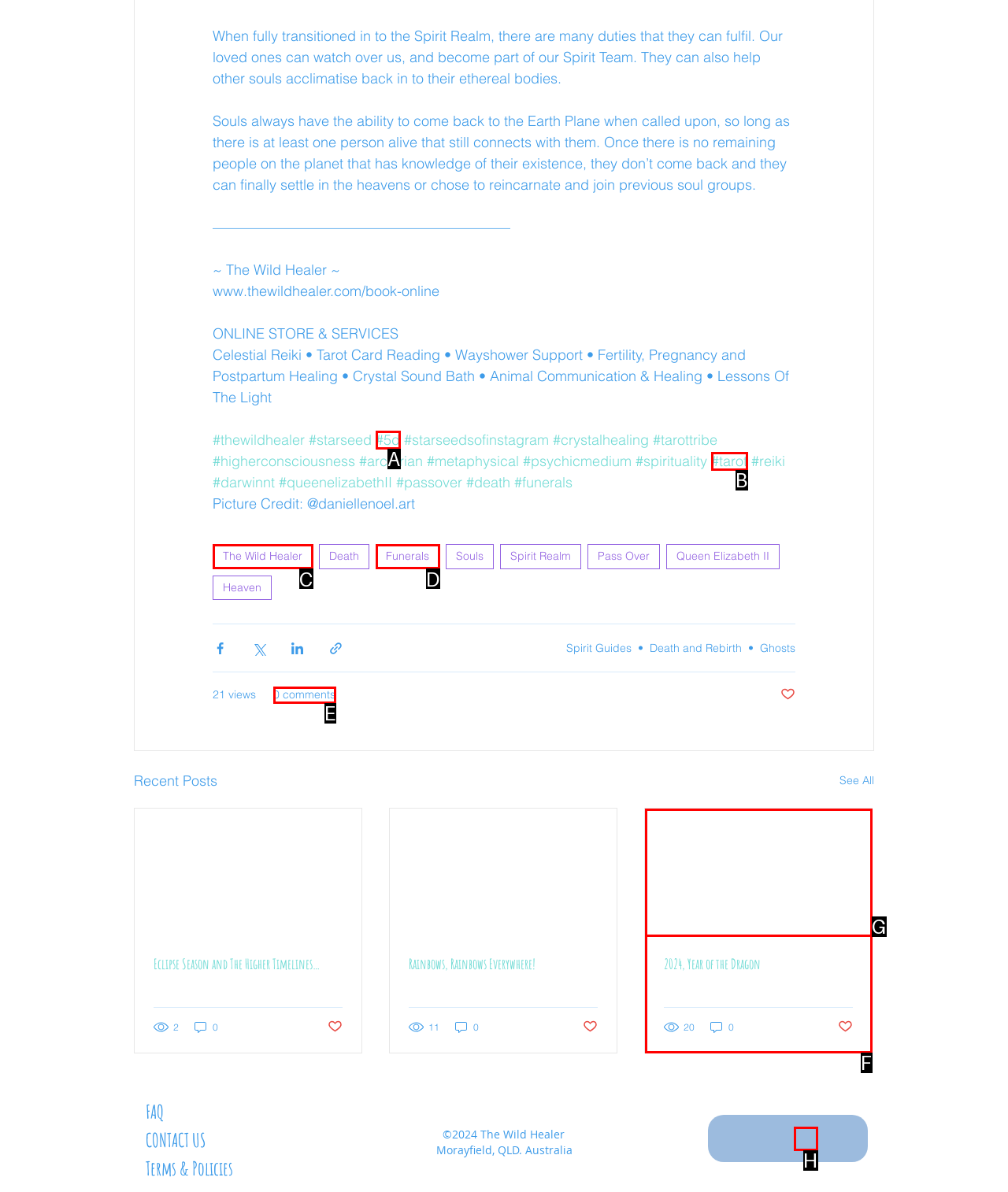Look at the description: Funerals
Determine the letter of the matching UI element from the given choices.

D